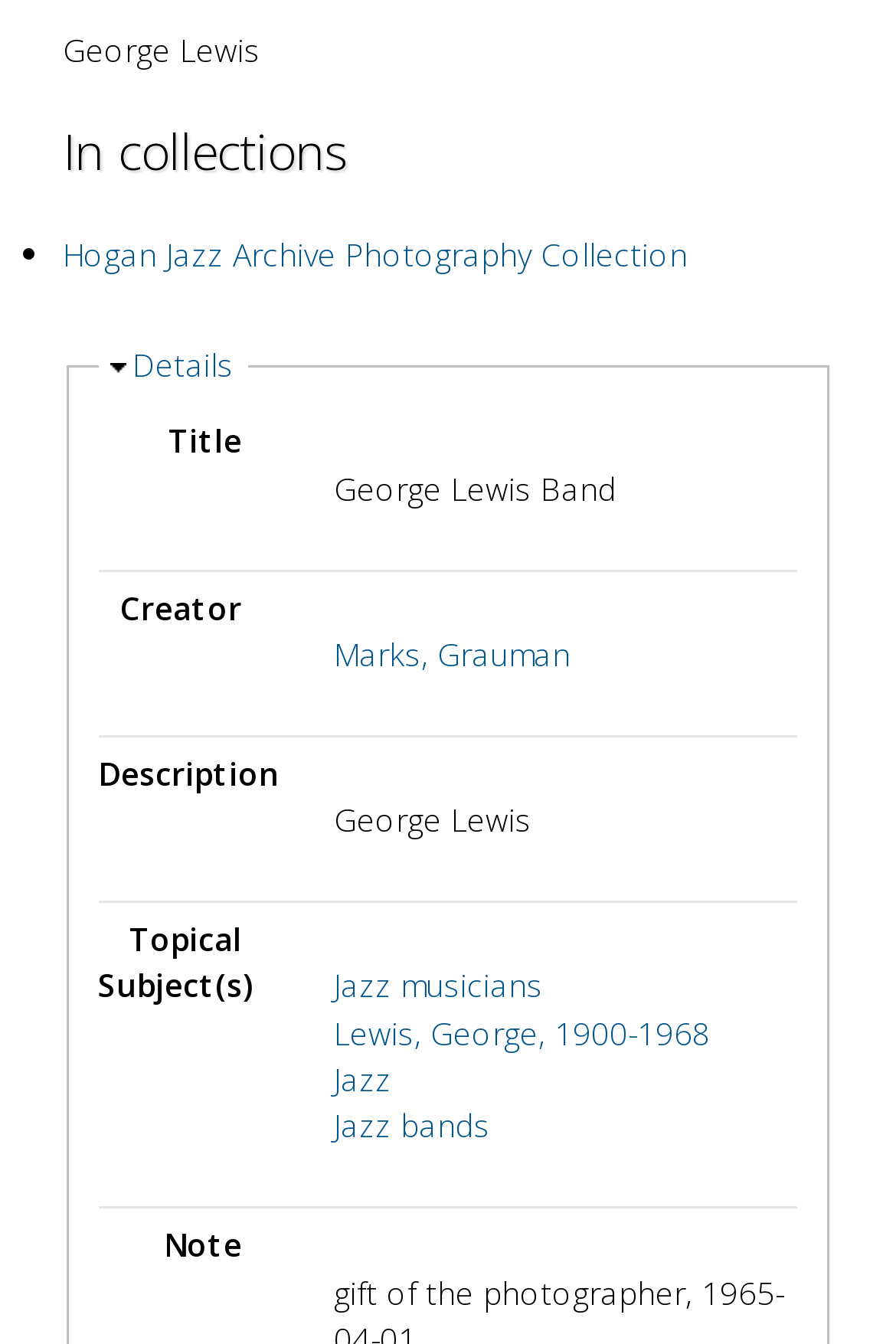How many links are listed under the term 'Topical Subject(s)'?
Please interpret the details in the image and answer the question thoroughly.

The links 'Jazz musicians', 'Lewis, George, 1900-1968', 'Jazz', and 'Jazz bands' are listed under the term 'Topical Subject(s)', indicating that there are 4 links in total.